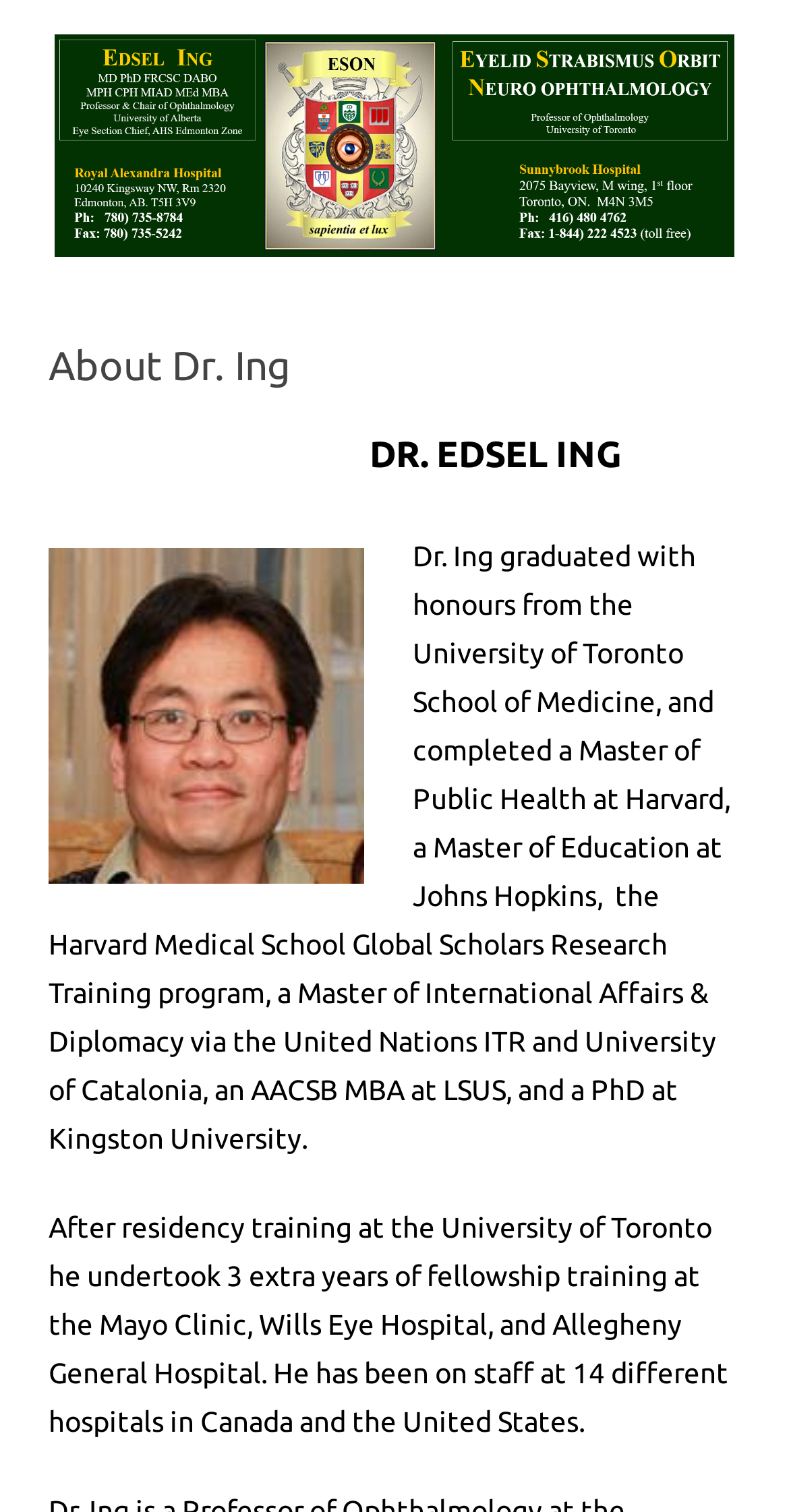Please determine the main heading text of this webpage.

About Dr. Ing